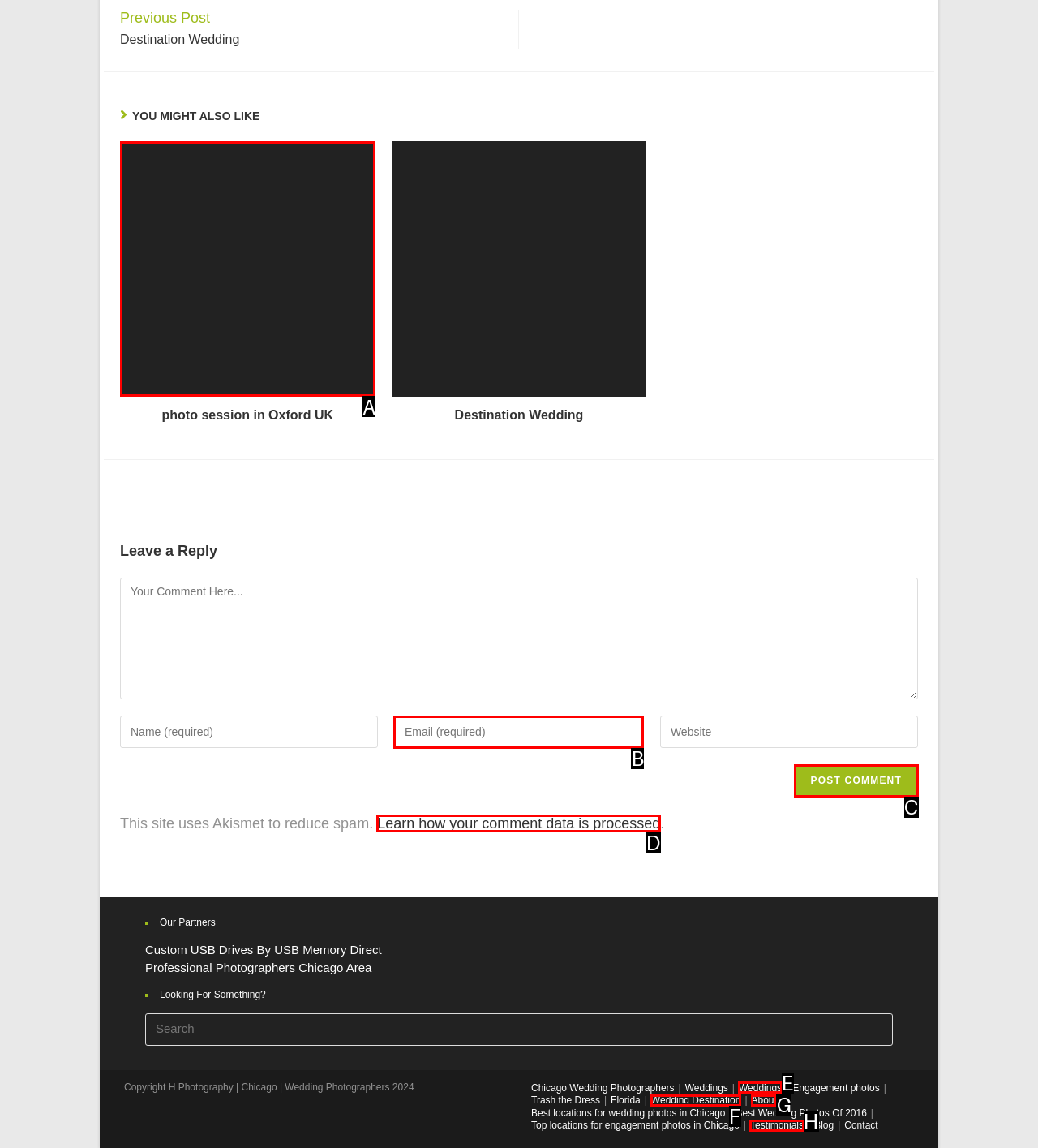Specify which UI element should be clicked to accomplish the task: Click on 'Learn how your comment data is processed'. Answer with the letter of the correct choice.

D